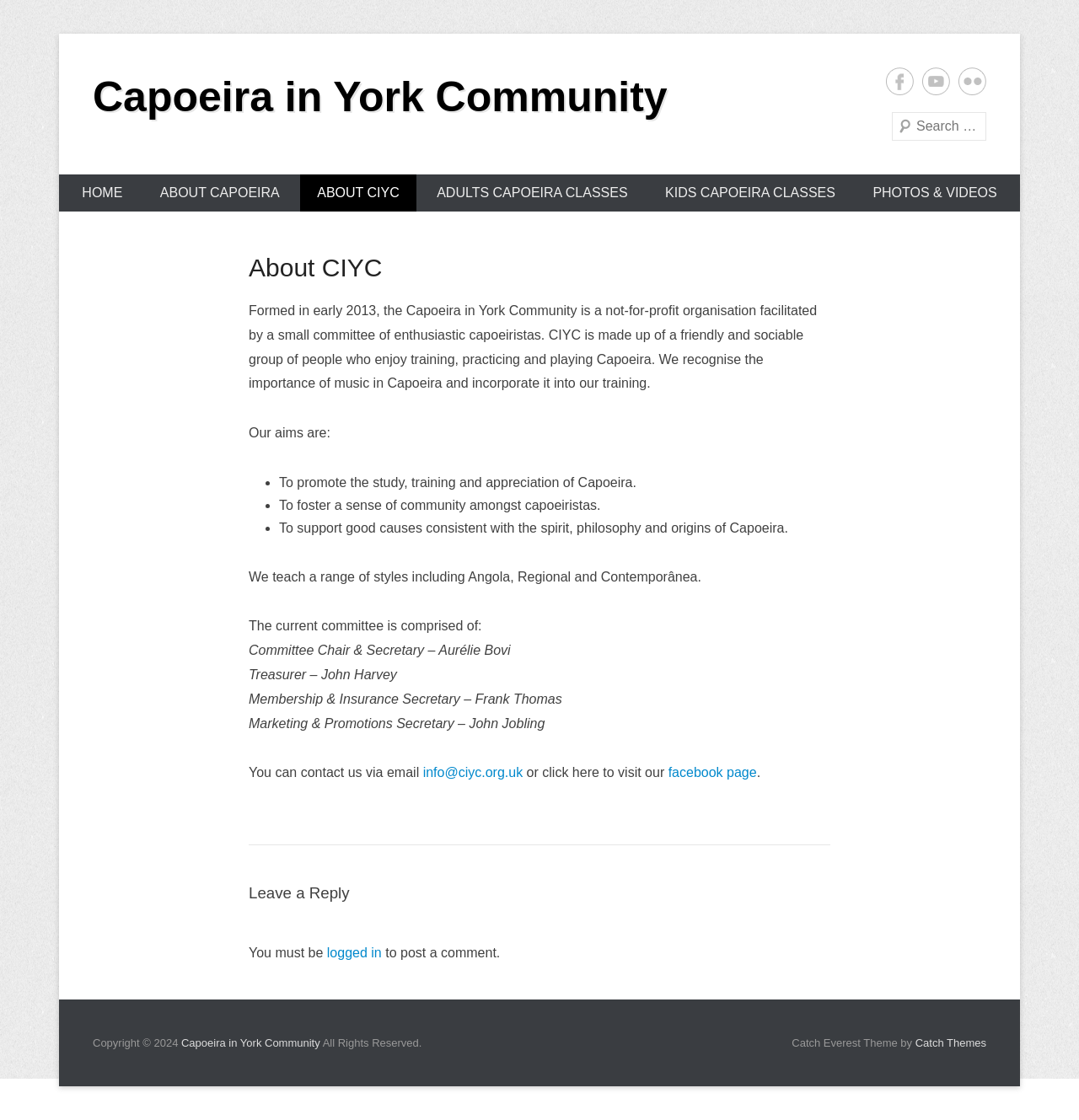How can you contact the community?
Answer briefly with a single word or phrase based on the image.

Via email or Facebook